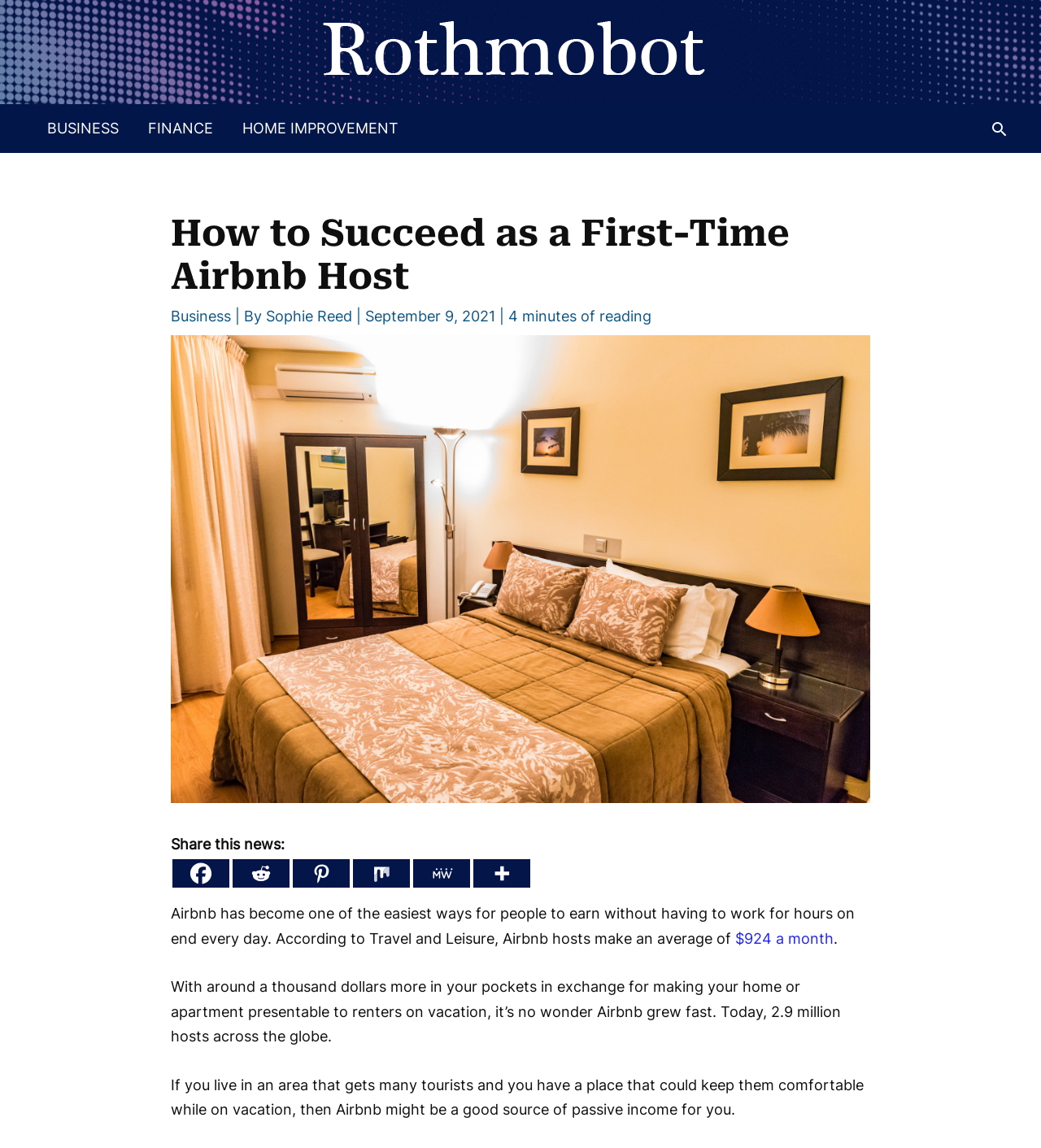Provide your answer in a single word or phrase: 
What is the topic of the article?

Airbnb hosting